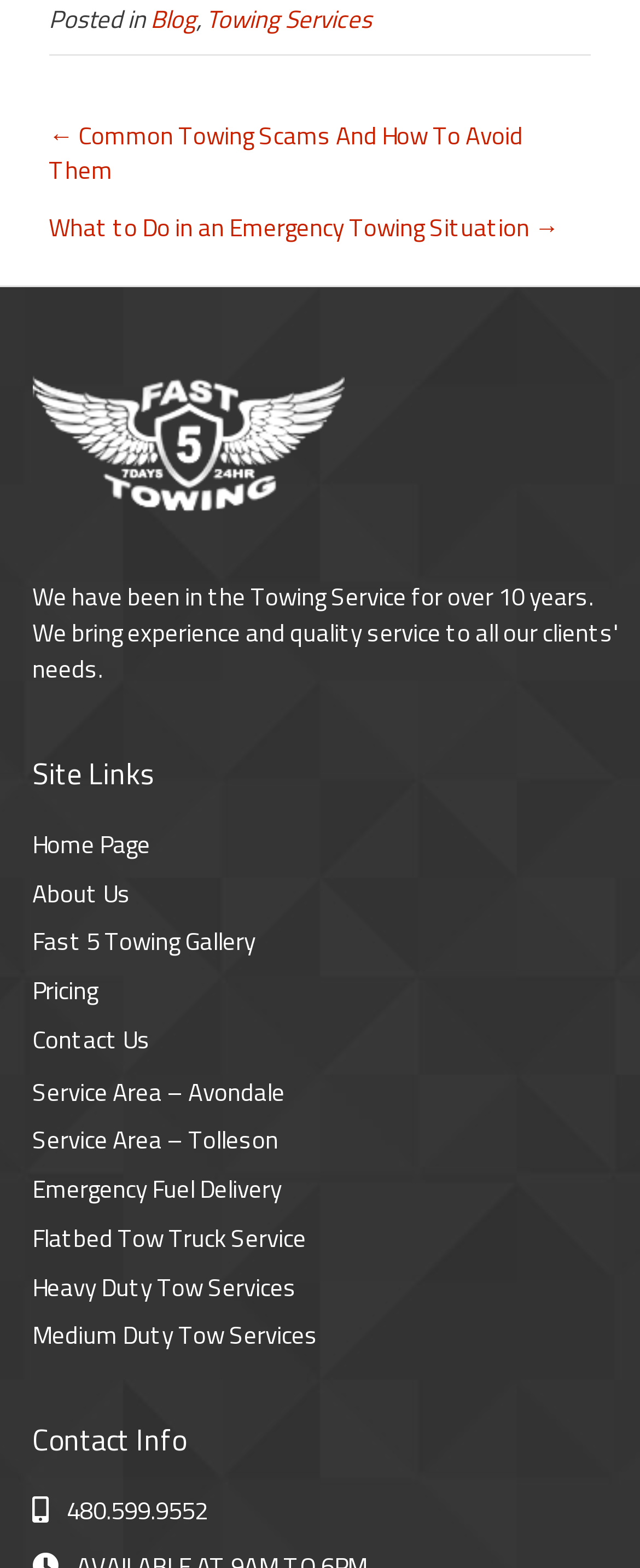What is the purpose of the 'Common Towing Scams' link?
Provide a comprehensive and detailed answer to the question.

The purpose of the 'Common Towing Scams And How To Avoid Them' link can be inferred from its title, which suggests that it provides information about common towing scams and how to avoid them.